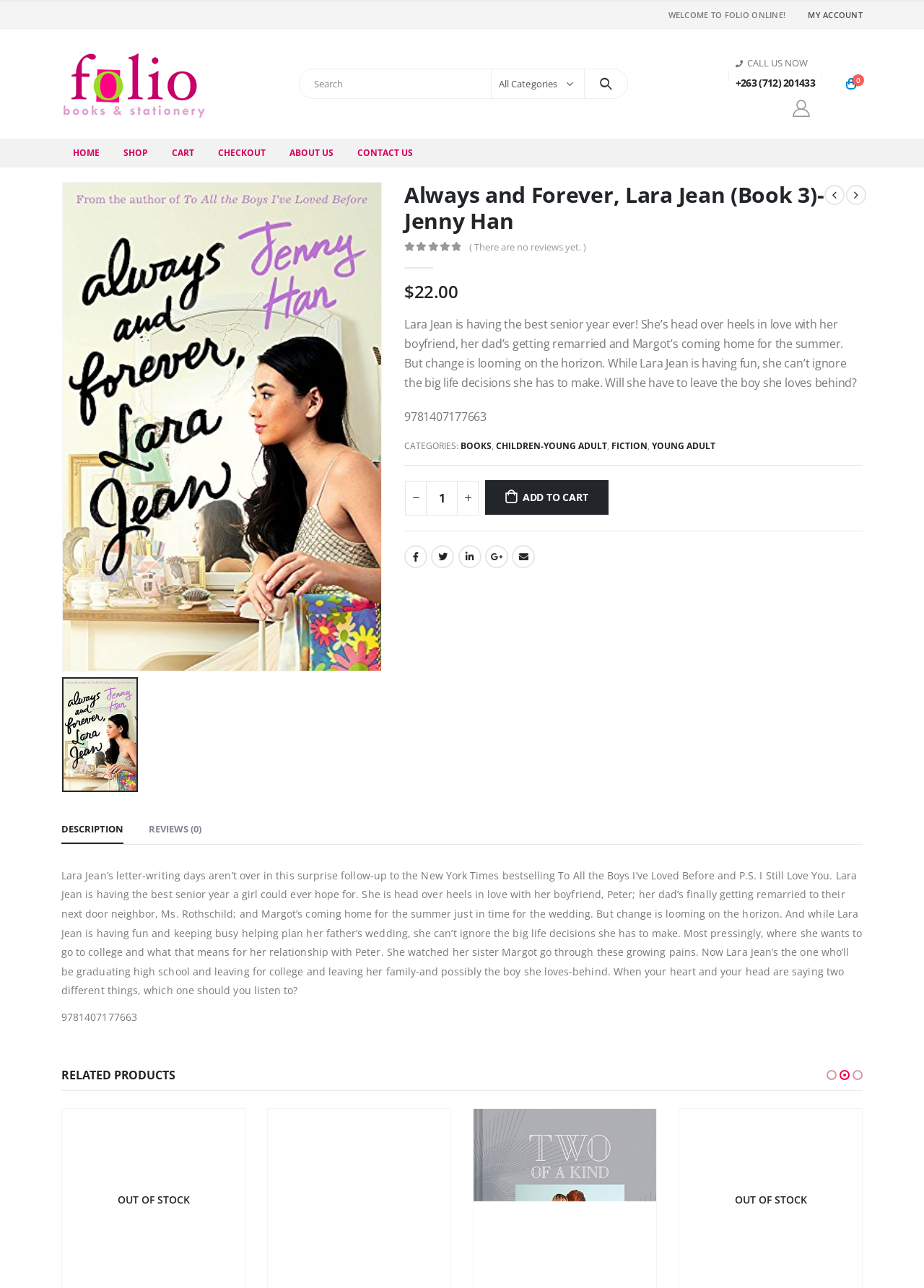Consider the image and give a detailed and elaborate answer to the question: 
What is the rating of the book?

I found the rating of the book by looking at the static text element with the text 'out of 5' which is located near the reviews section, indicating that the book has not been rated yet.